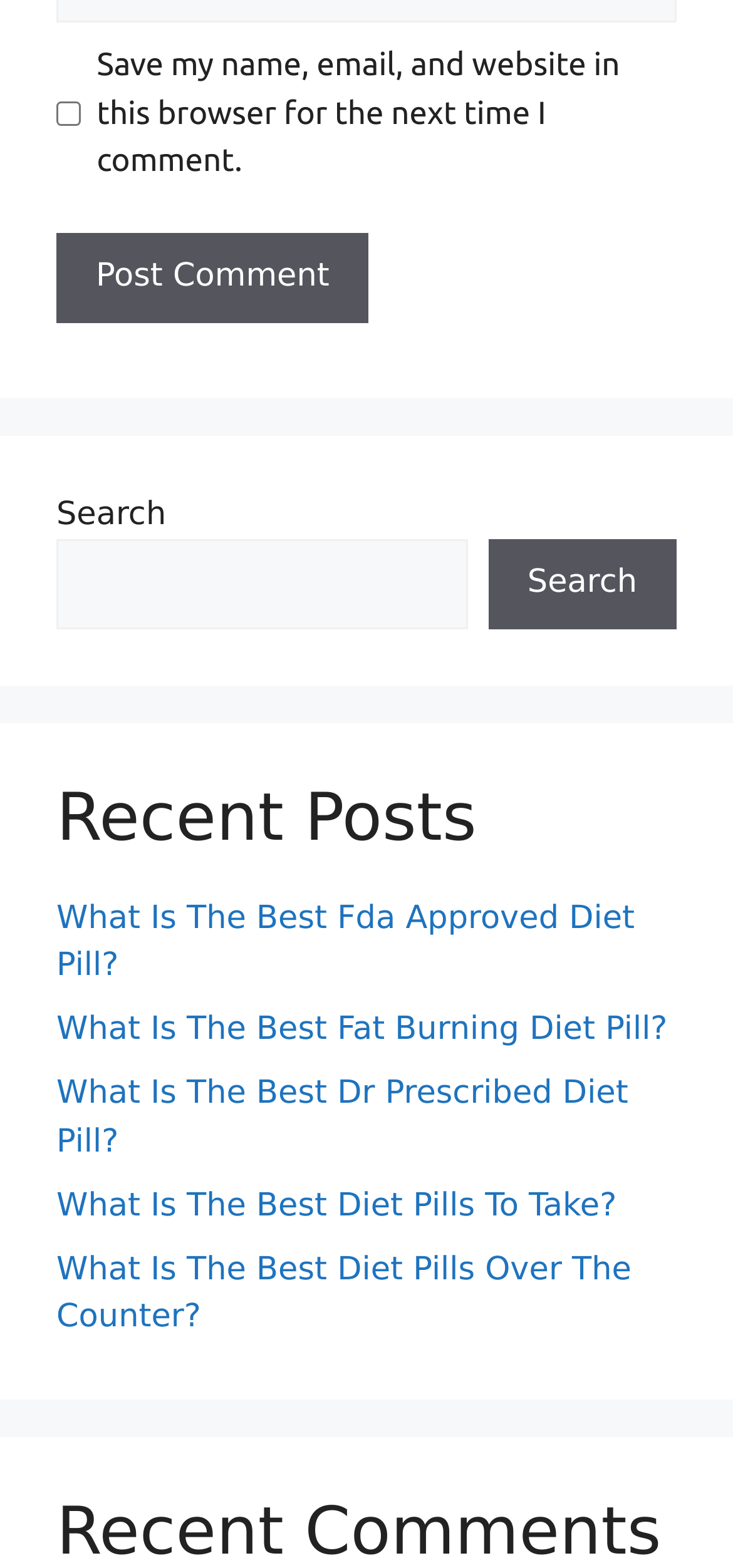What is the text on the button next to the search box?
Please answer the question with as much detail and depth as you can.

I examined the search box and found a button next to it with the text 'Search'.